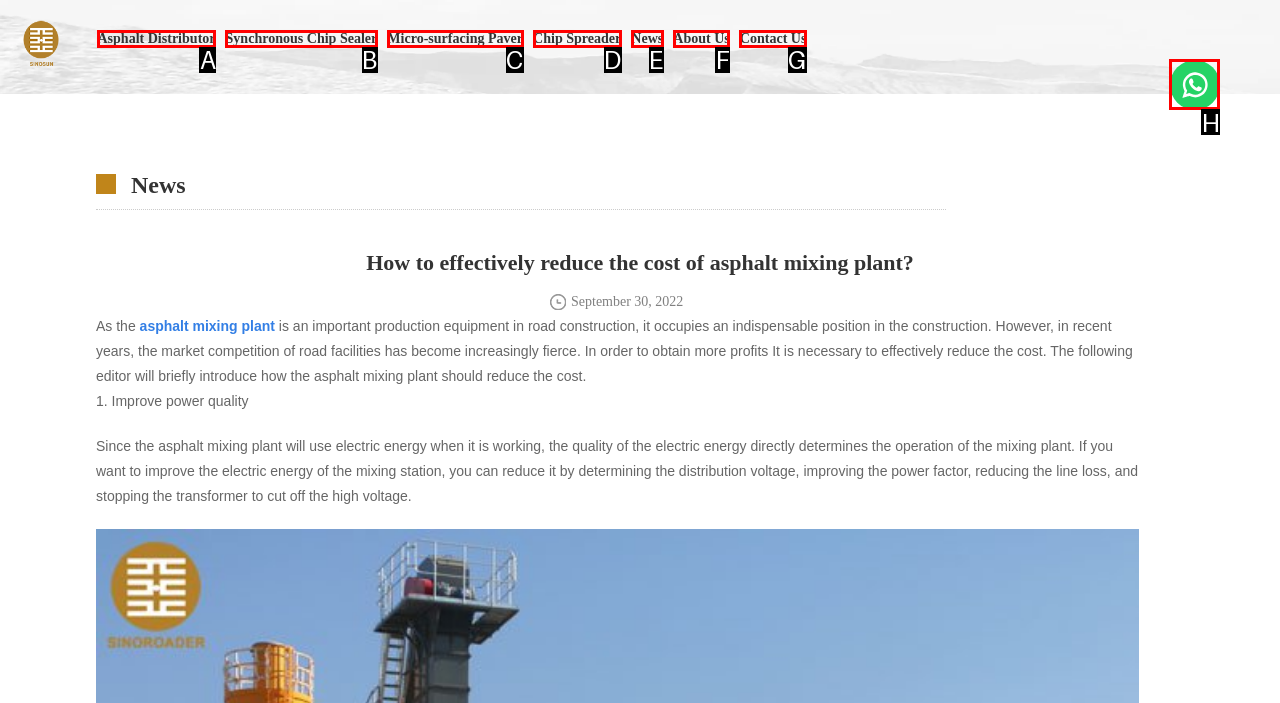Determine which HTML element to click on in order to complete the action: Click the image to view more details.
Reply with the letter of the selected option.

H